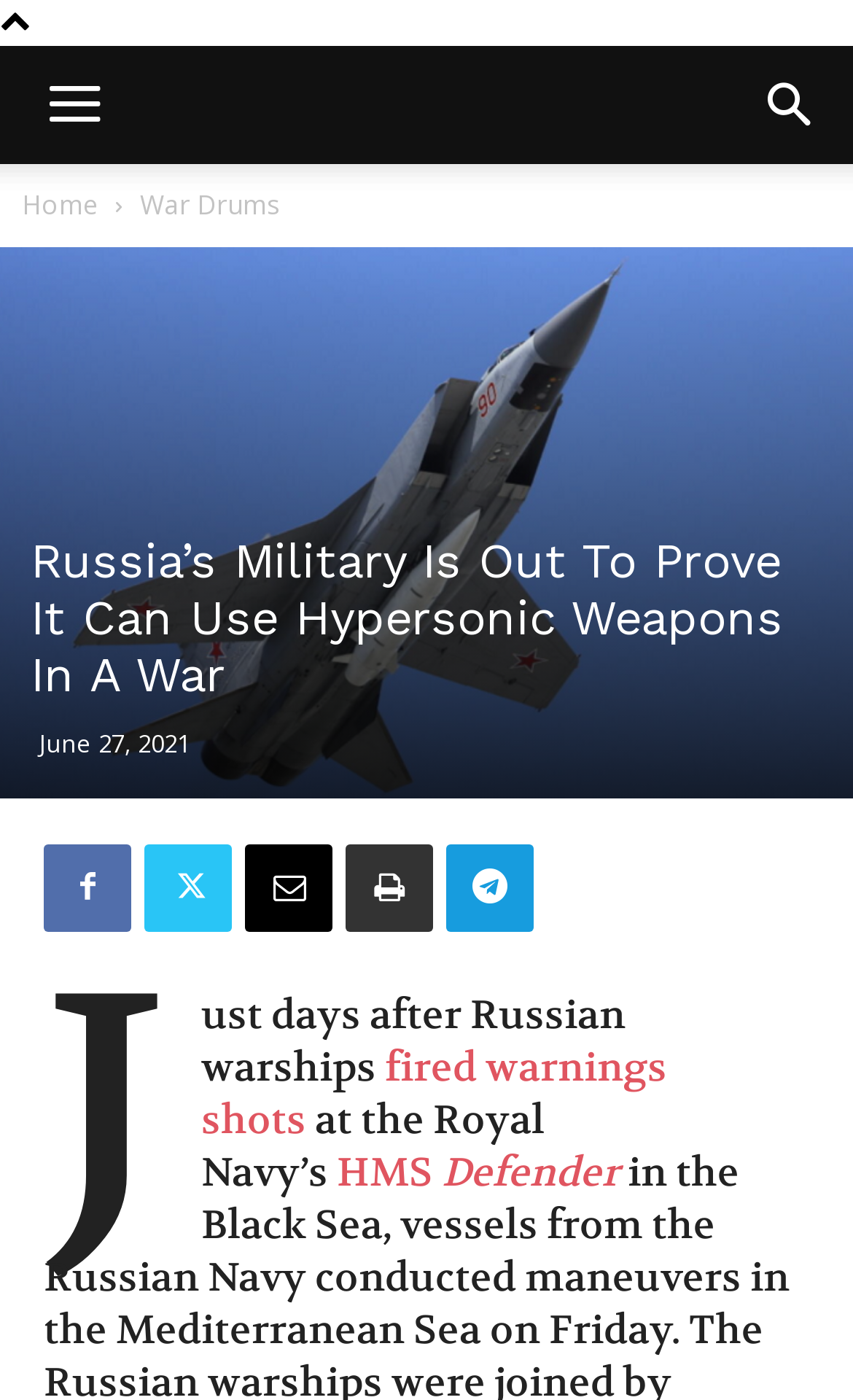What is the type of weapons mentioned in the article?
Please provide a comprehensive and detailed answer to the question.

I found the type of weapons mentioned in the article by reading the heading, which says 'Russia’s Military Is Out To Prove It Can Use Hypersonic Weapons In A War'.